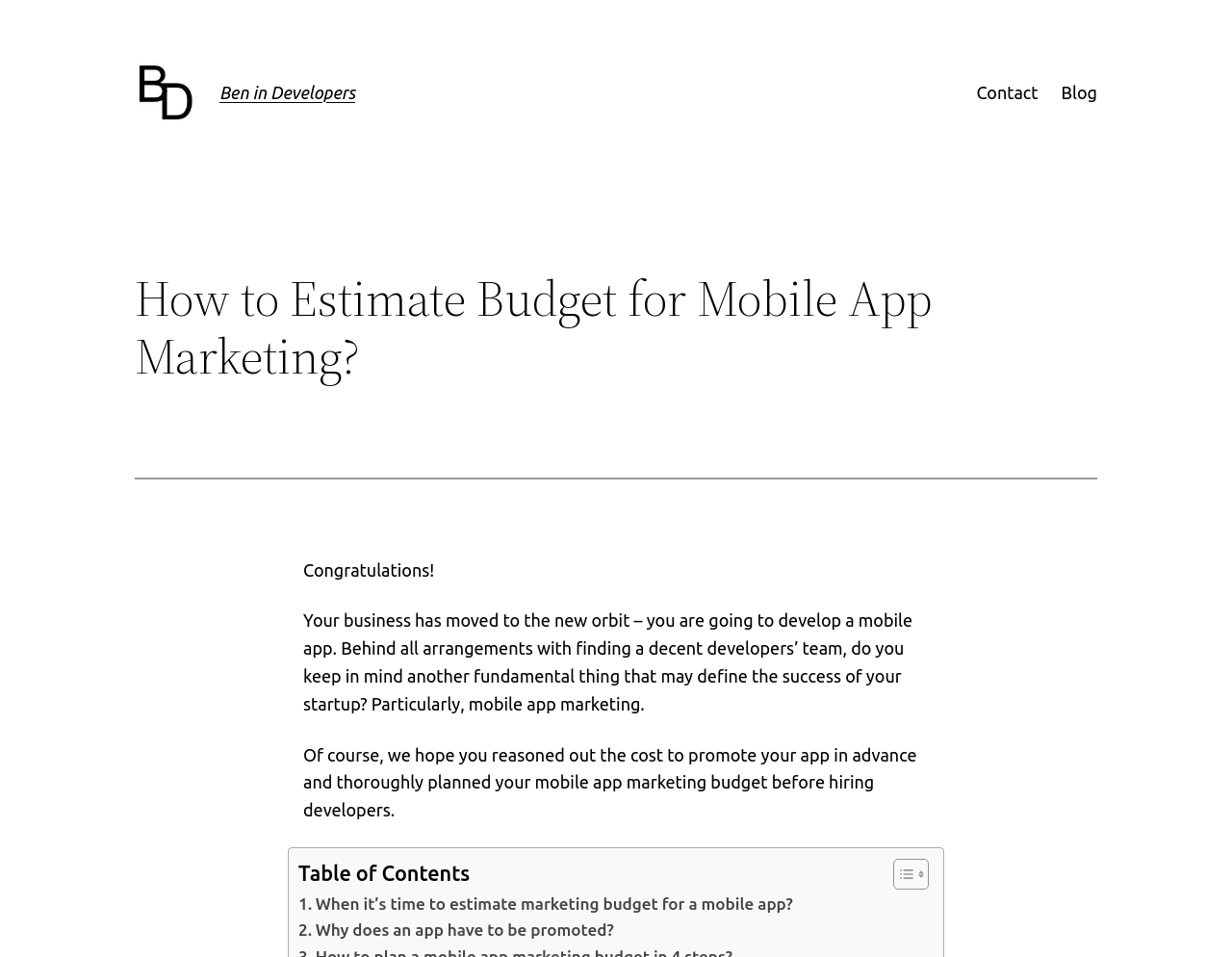What is the author of the article?
Refer to the image and respond with a one-word or short-phrase answer.

Ben in Developers